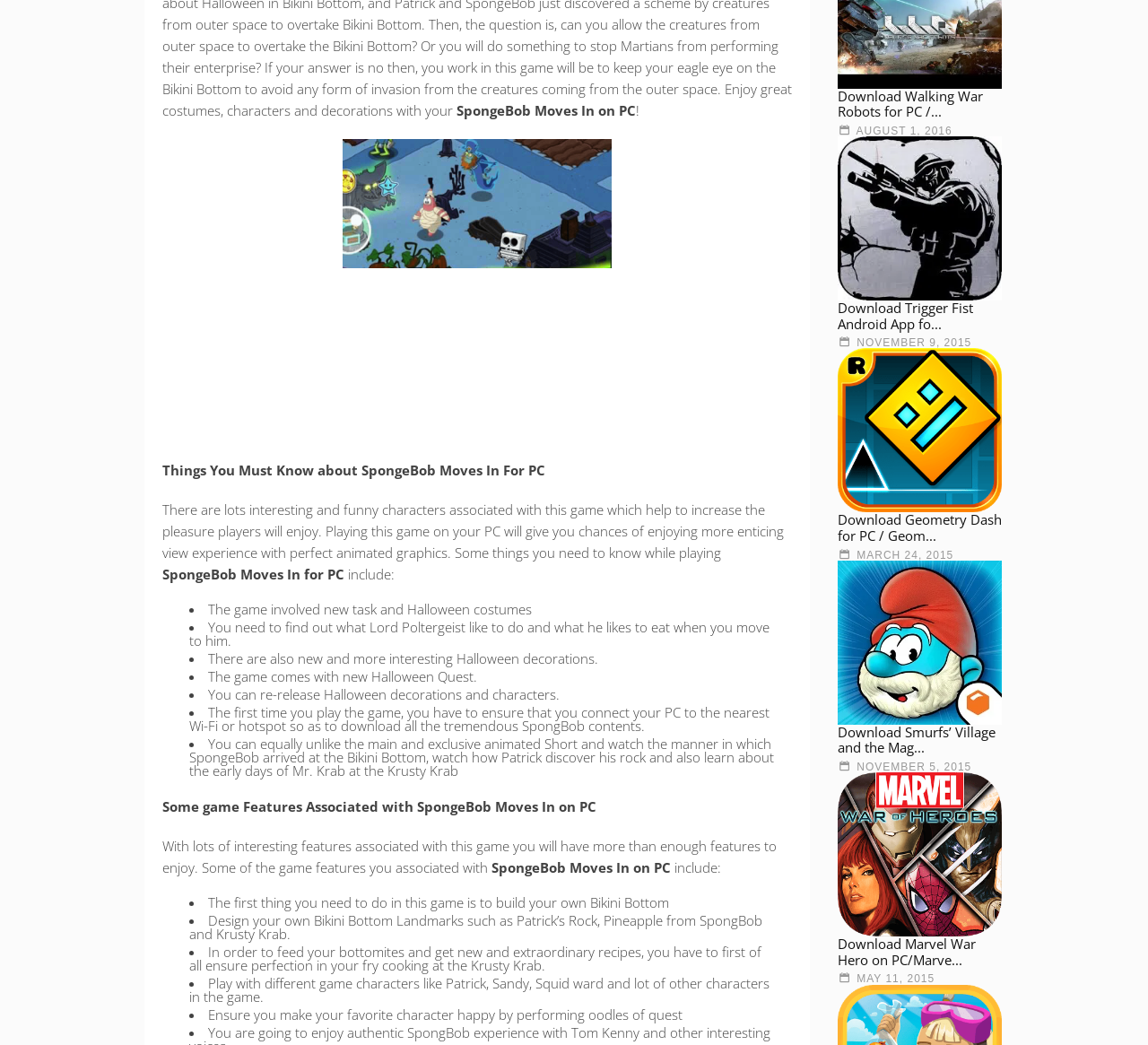Find the bounding box coordinates of the clickable region needed to perform the following instruction: "Navigate to 'Next Post'". The coordinates should be provided as four float numbers between 0 and 1, i.e., [left, top, right, bottom].

None